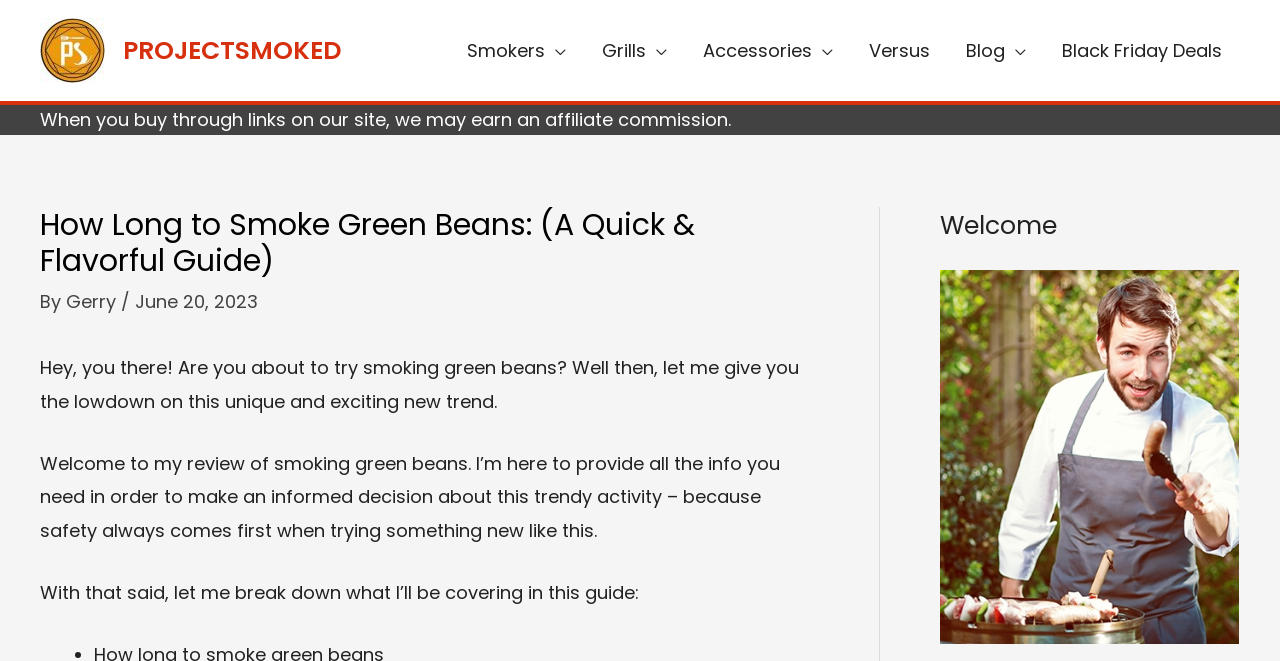Provide a short answer using a single word or phrase for the following question: 
What is the purpose of the article?

To provide information